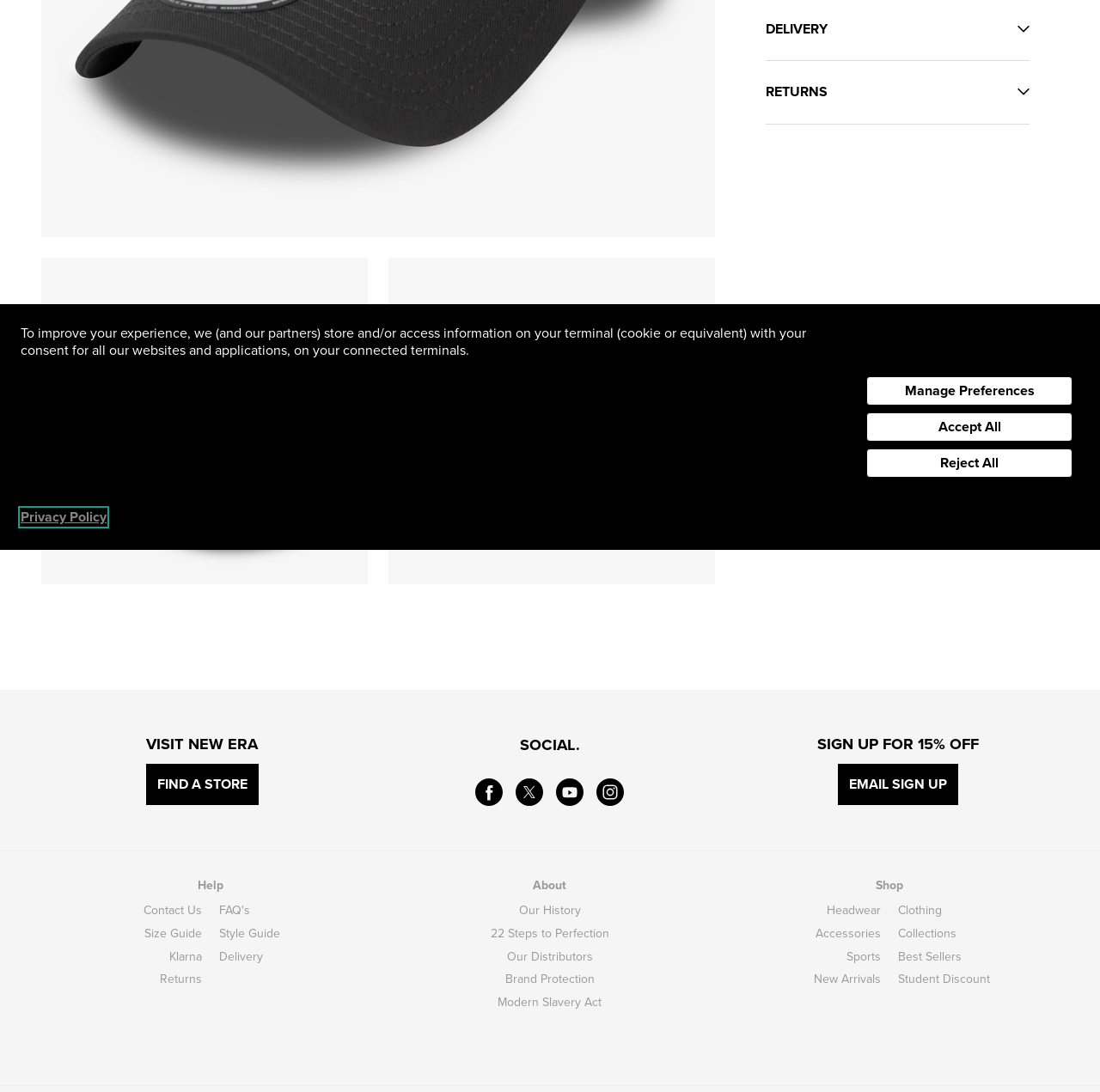Given the element description: "22 Steps to Perfection", predict the bounding box coordinates of this UI element. The coordinates must be four float numbers between 0 and 1, given as [left, top, right, bottom].

[0.446, 0.847, 0.554, 0.863]